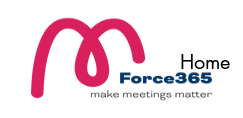What is the tagline of mForce365?
Refer to the screenshot and answer in one word or phrase.

Make meetings matter